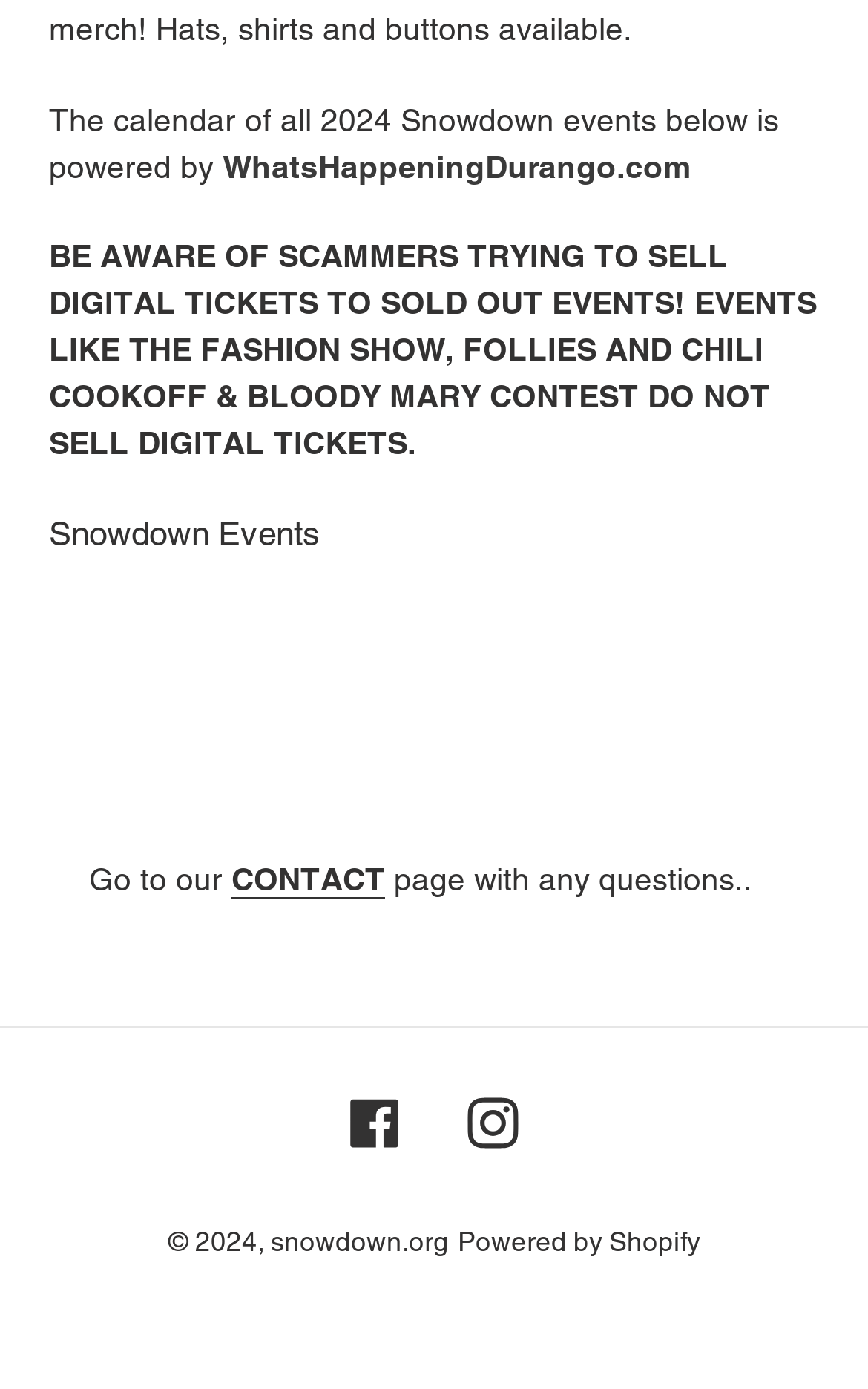Predict the bounding box coordinates for the UI element described as: "snowdown.org". The coordinates should be four float numbers between 0 and 1, presented as [left, top, right, bottom].

[0.312, 0.883, 0.517, 0.906]